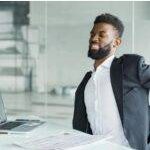Explain what is happening in the image with elaborate details.

The image depicts a professional man in a business suit, seated at a modern office desk. He is stretching and leaning back in his chair, conveying a moment of relief or relaxation amidst a busy workday. The setting features bright, natural light filtering through large windows, highlighting the contemporary design of the office space. Papers are scattered on the desk, suggesting he has been engaged in work, possibly related to the health and wellness issues depicted in surrounding articles. This moment of stretching might symbolize the need for self-care and awareness of occupational health concerns, echoing the theme of how worker health is declining but often goes unreported.